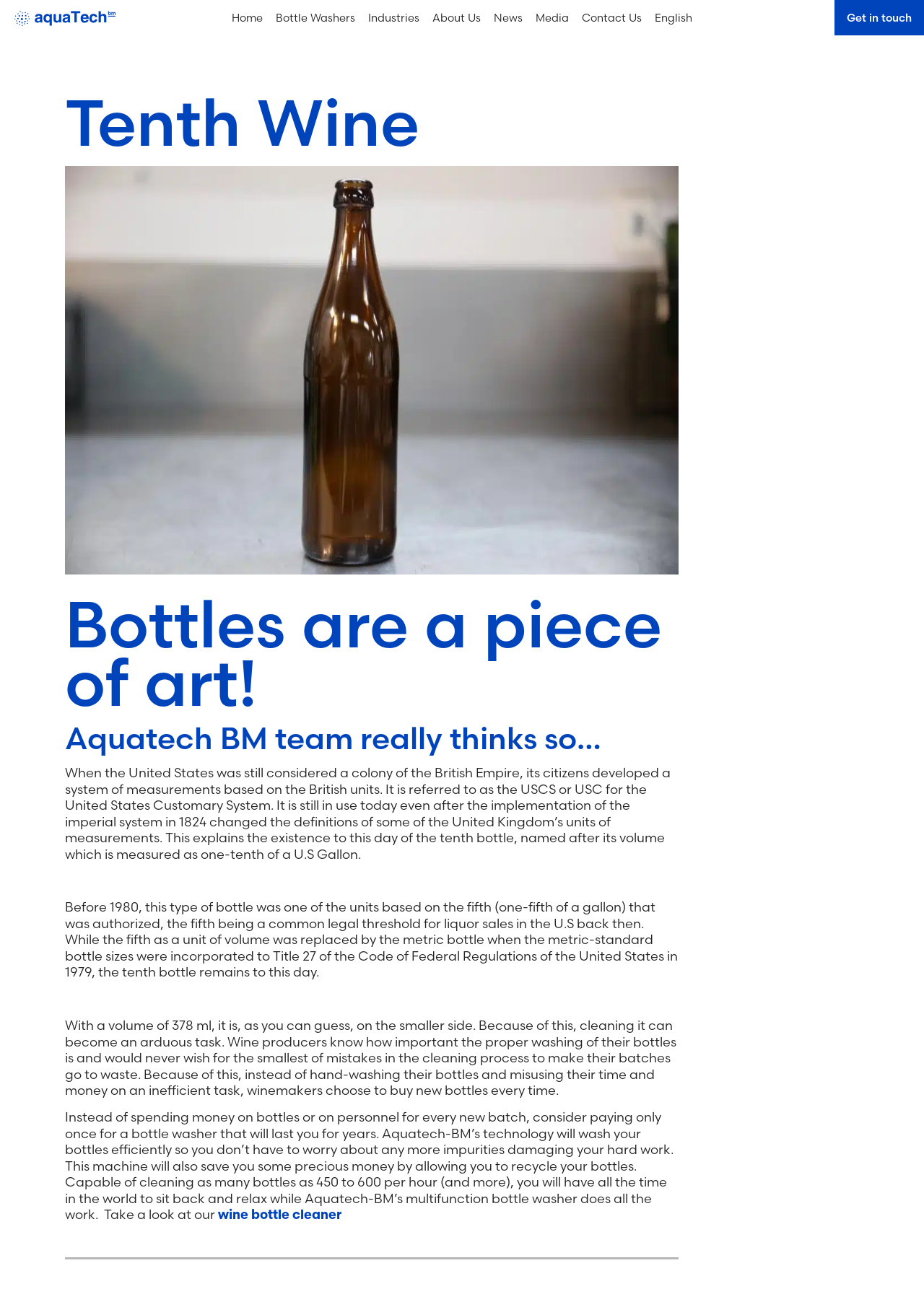Give a detailed account of the webpage.

The webpage is about Tenth Wine and Aquatech BM, a company that specializes in bottle washing technology. At the top of the page, there is a navigation menu with 9 links: Home, Bottle Washers, Industries, About Us, News, Media, Contact Us, and English. 

Below the navigation menu, there is a large heading that reads "Tenth Wine". Underneath this heading, there are three more headings that describe the importance of bottle washing in the wine industry. The first heading says "Bottles are a piece of art!", the second heading says "Aquatech BM team really thinks so…", and the third heading is not explicitly stated but appears to be a continuation of the previous two.

Following these headings, there are four paragraphs of text that provide information about the history of the tenth bottle, its volume, and the importance of proper washing in the wine industry. The text explains that the tenth bottle is a smaller bottle with a volume of 378 ml, making it difficult to clean, and that wine producers often choose to buy new bottles instead of washing them. 

The text then promotes Aquatech BM's bottle washing technology as a solution to this problem, stating that it can wash 450 to 600 bottles per hour and save wine producers time and money. At the bottom of the page, there is a link to learn more about Aquatech BM's wine bottle cleaner. Additionally, there is a "Get in touch" link at the bottom right corner of the page.